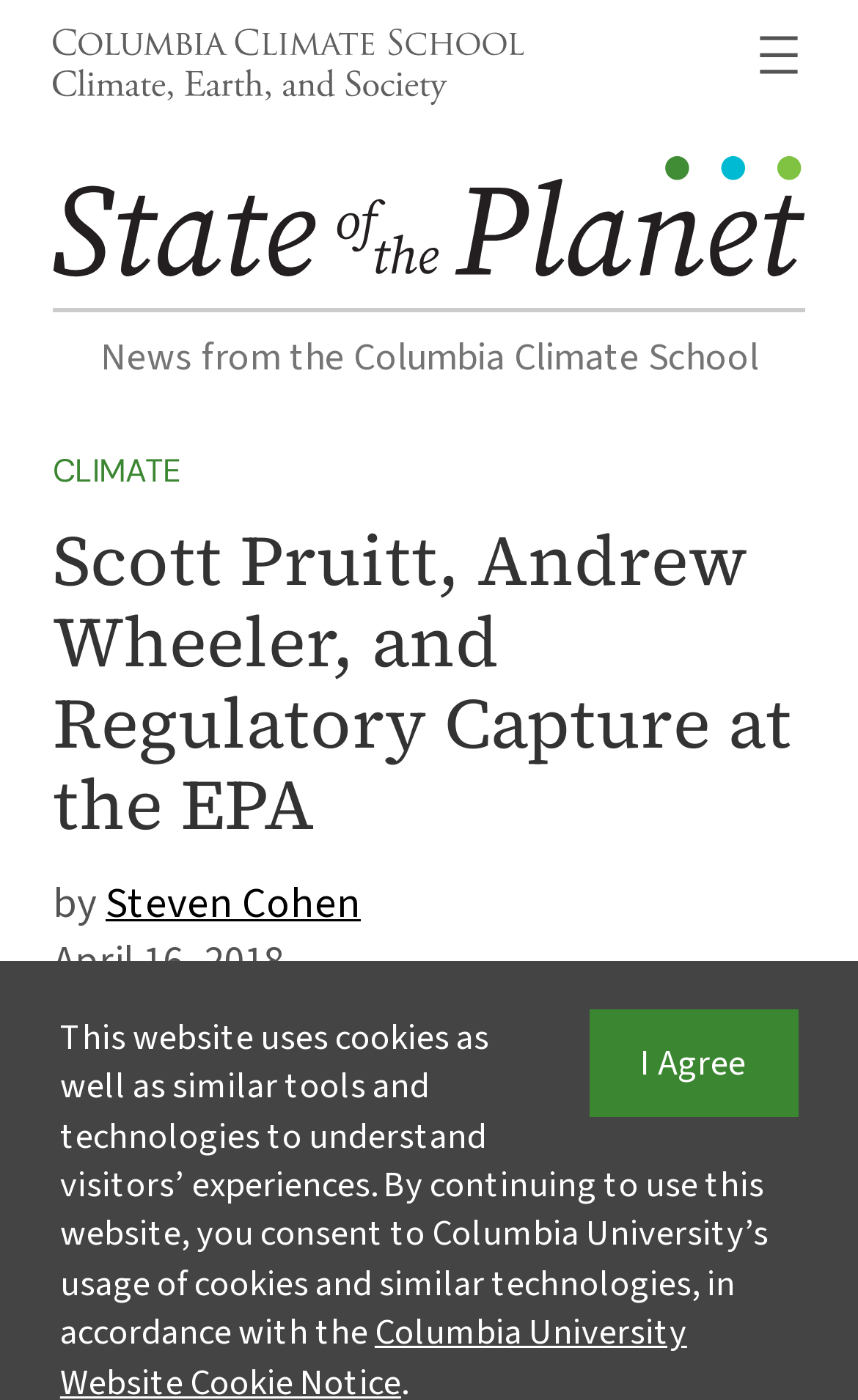What is the purpose of the button in the navigation section?
Based on the image, answer the question with as much detail as possible.

I determined the answer by looking at the button element with the text 'Open menu' and the corresponding image element. This suggests that the button is used to open a menu, and the text provides the purpose of the button.